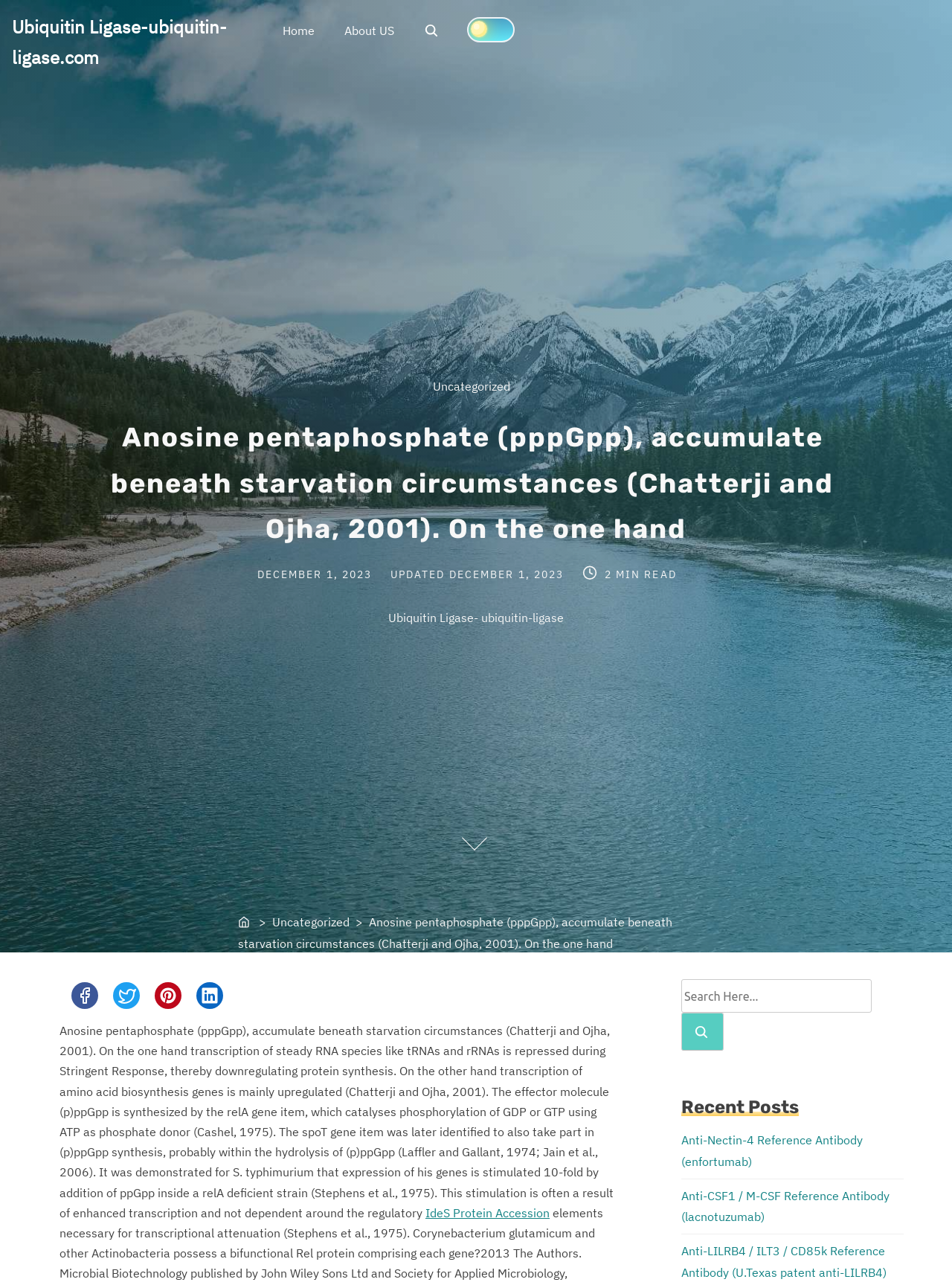Specify the bounding box coordinates of the area that needs to be clicked to achieve the following instruction: "Search for something".

[0.43, 0.005, 0.479, 0.045]